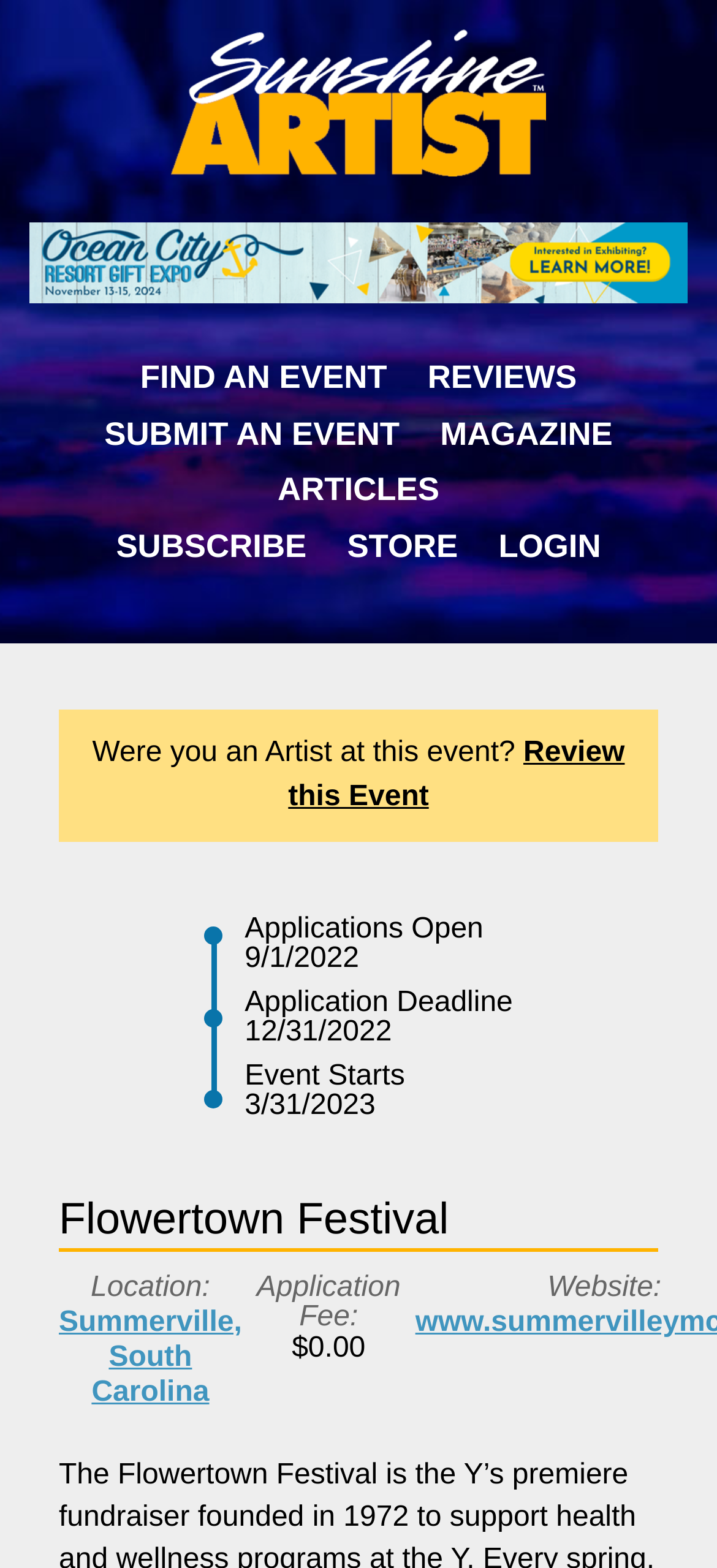Detail the features and information presented on the webpage.

The webpage appears to be a festival event page, specifically the Flowertown Festival, with a focus on providing resources for artists and makers to sell their art and crafts. 

At the top of the page, there is a logo image and a link to "Sunshine Artist" on the left side, with a navigation menu on the right side featuring links to "FIND AN EVENT", "REVIEWS", "SUBMIT AN EVENT", "MAGAZINE", "ARTICLES", "SUBSCRIBE", and "STORE". 

Below the navigation menu, there is a section dedicated to the Flowertown Festival event, with details such as the application status, application deadline, event start date, location, and application fee. 

On the right side of the event details section, there is an image. 

Further down the page, there is a section with a heading "Choose Your Download" and a list of downloadable resources, including "105 Tips and Tricks for your Art Fair Booth" and "eBook: Ultimate Guide to Handcrafted Success", with a "CLICK HERE TO DOWNLOAD!" link below. 

Additionally, there is a section that appears to be a review or feedback form for artists who have participated in the event, with a question "Were you an Artist at this event?" and a link to "Review this Event".